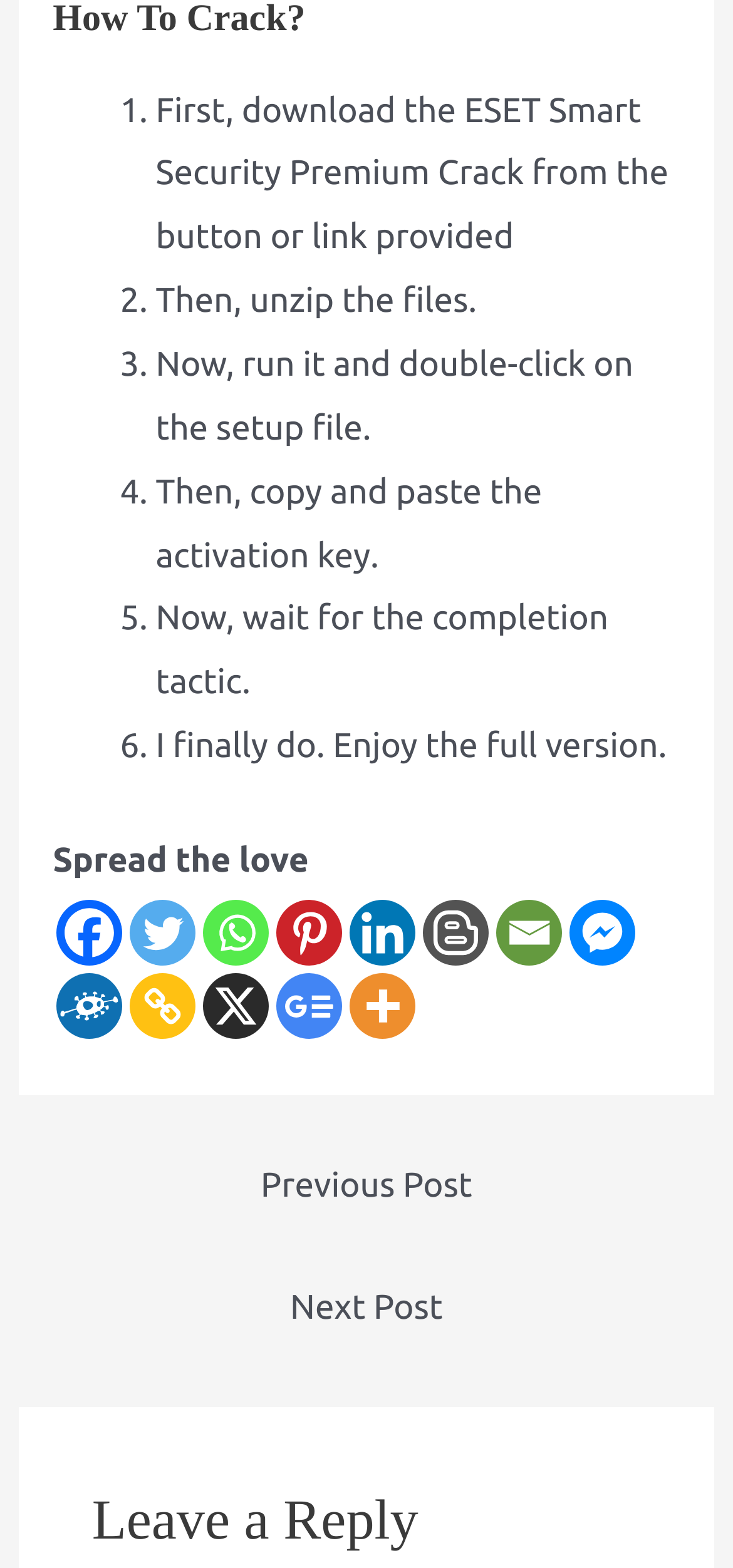Using the elements shown in the image, answer the question comprehensively: How many steps are there to get the full version?

There are 6 steps to get the full version of ESET Smart Security Premium, which are listed in the instructions on the webpage, starting from downloading the crack to waiting for the completion tactic.